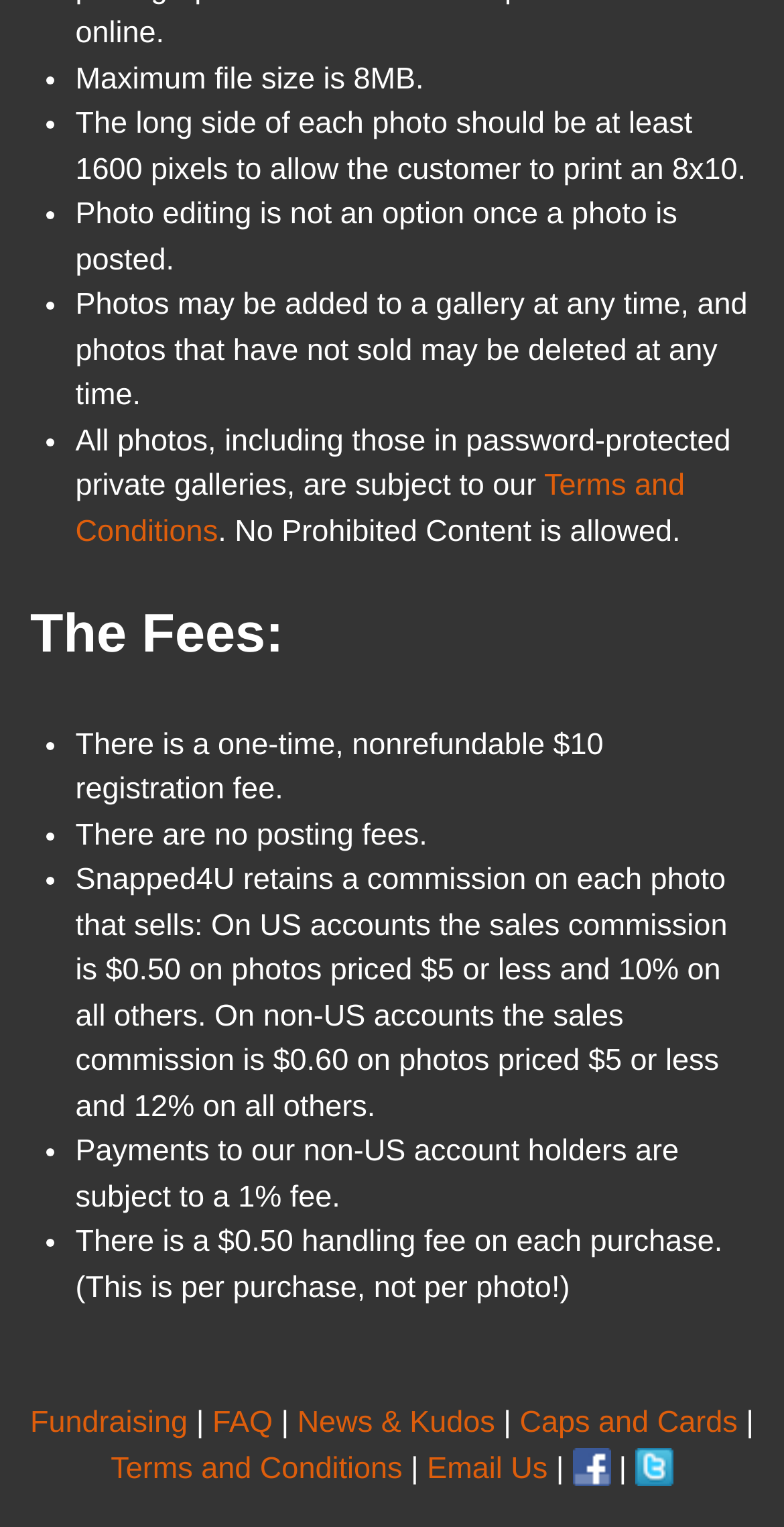Analyze the image and provide a detailed answer to the question: What is the maximum file size allowed?

According to the webpage, the maximum file size is mentioned in the first bullet point as 'Maximum file size is 8MB.'